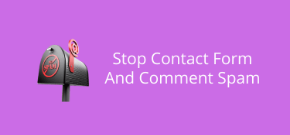What does the stylized mailbox symbolize?
Deliver a detailed and extensive answer to the question.

The stylized mailbox in the image represents communication, highlighting the importance of protecting online interactions from spam.